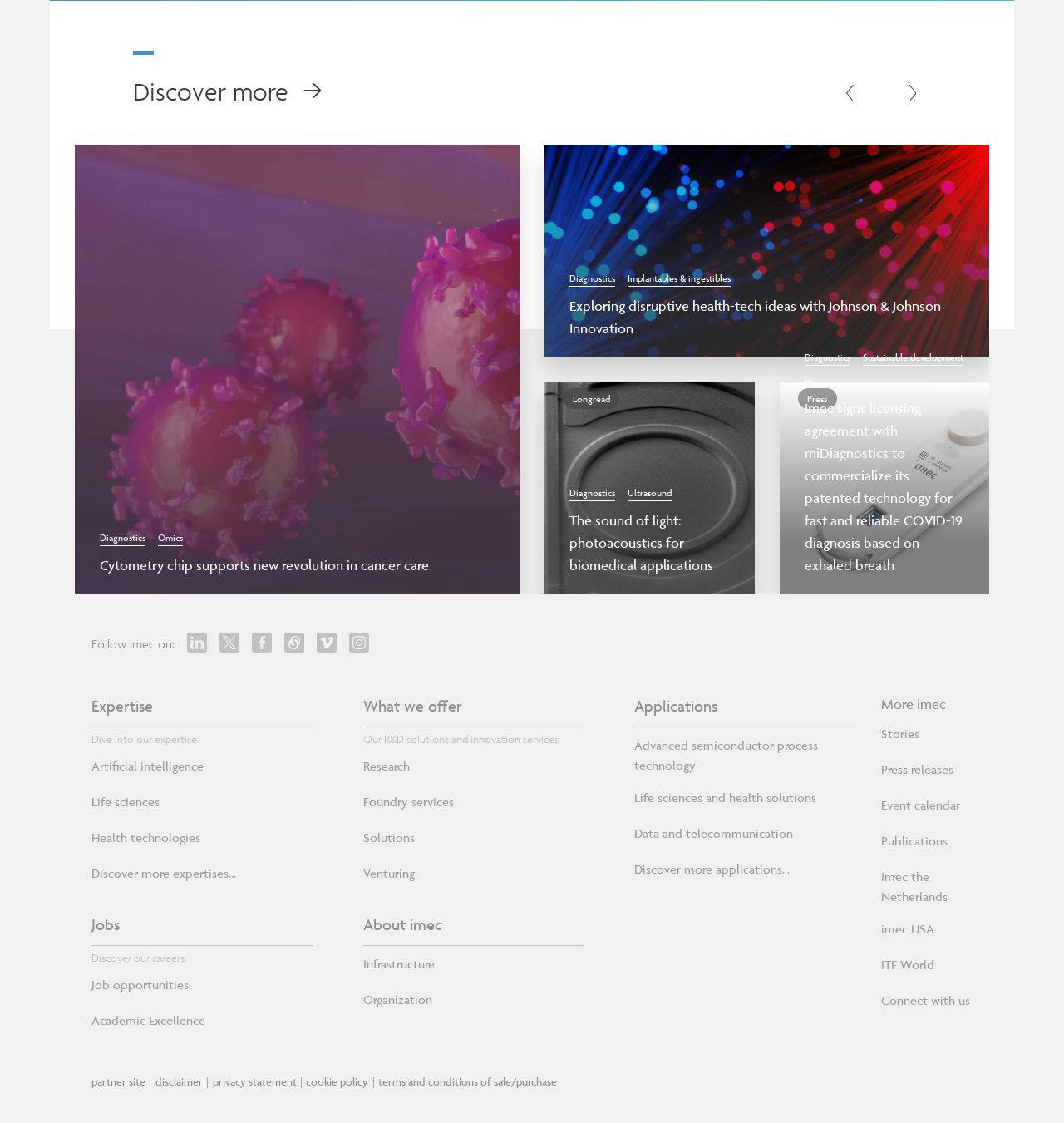Locate the bounding box coordinates of the clickable part needed for the task: "Subscribe to Elephant Spoken Here".

None